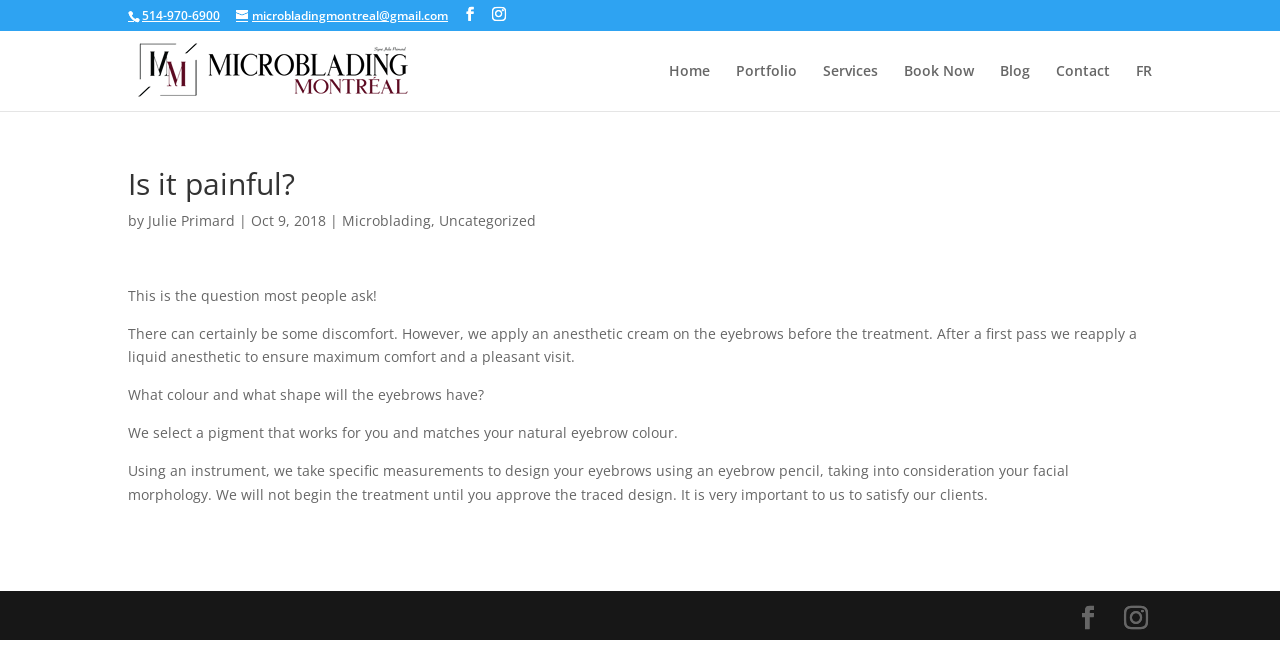Please find the bounding box coordinates of the element that must be clicked to perform the given instruction: "Navigate to Home page". The coordinates should be four float numbers from 0 to 1, i.e., [left, top, right, bottom].

[0.523, 0.098, 0.555, 0.17]